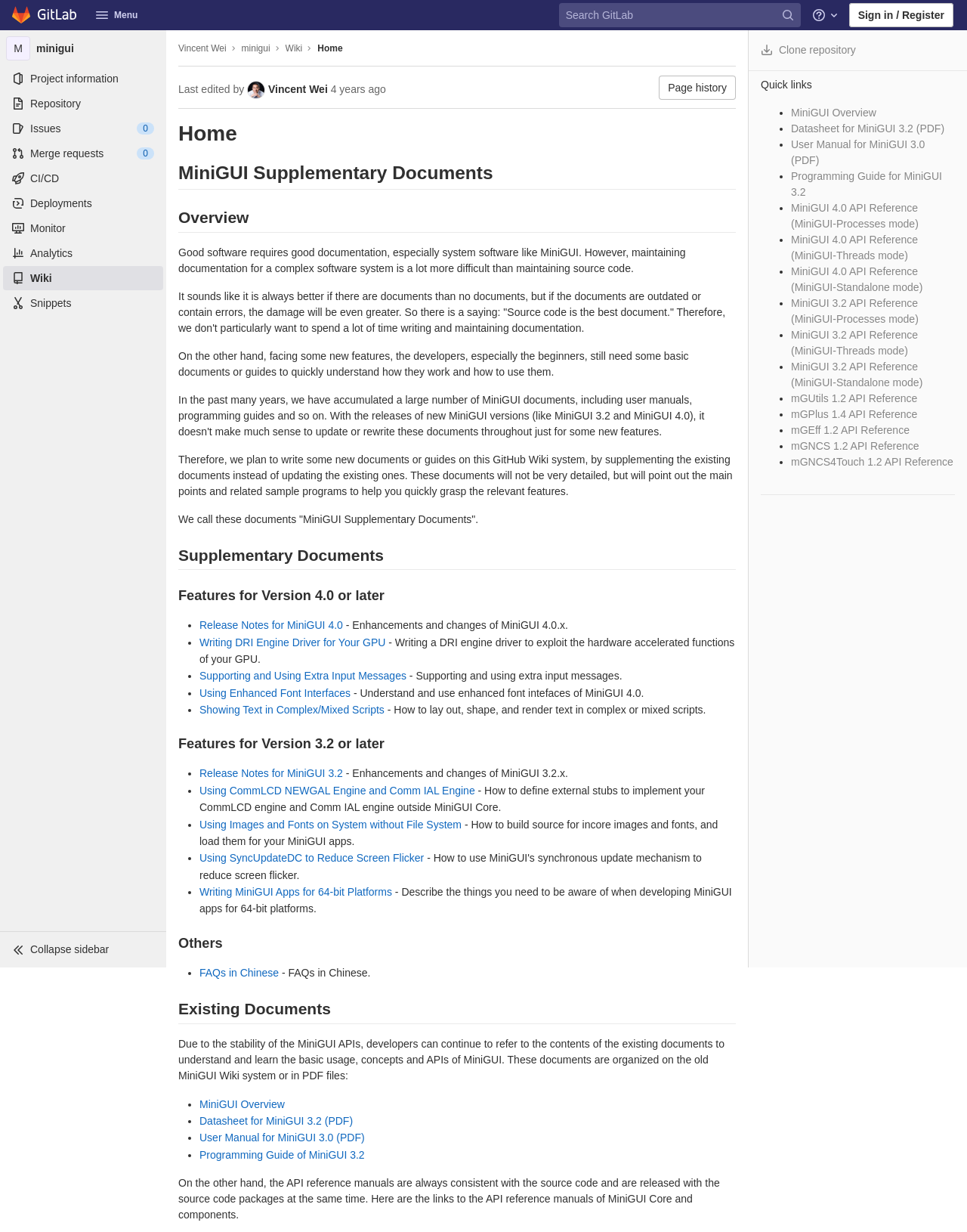Find the bounding box coordinates for the element that must be clicked to complete the instruction: "Collapse sidebar". The coordinates should be four float numbers between 0 and 1, indicated as [left, top, right, bottom].

[0.0, 0.756, 0.172, 0.785]